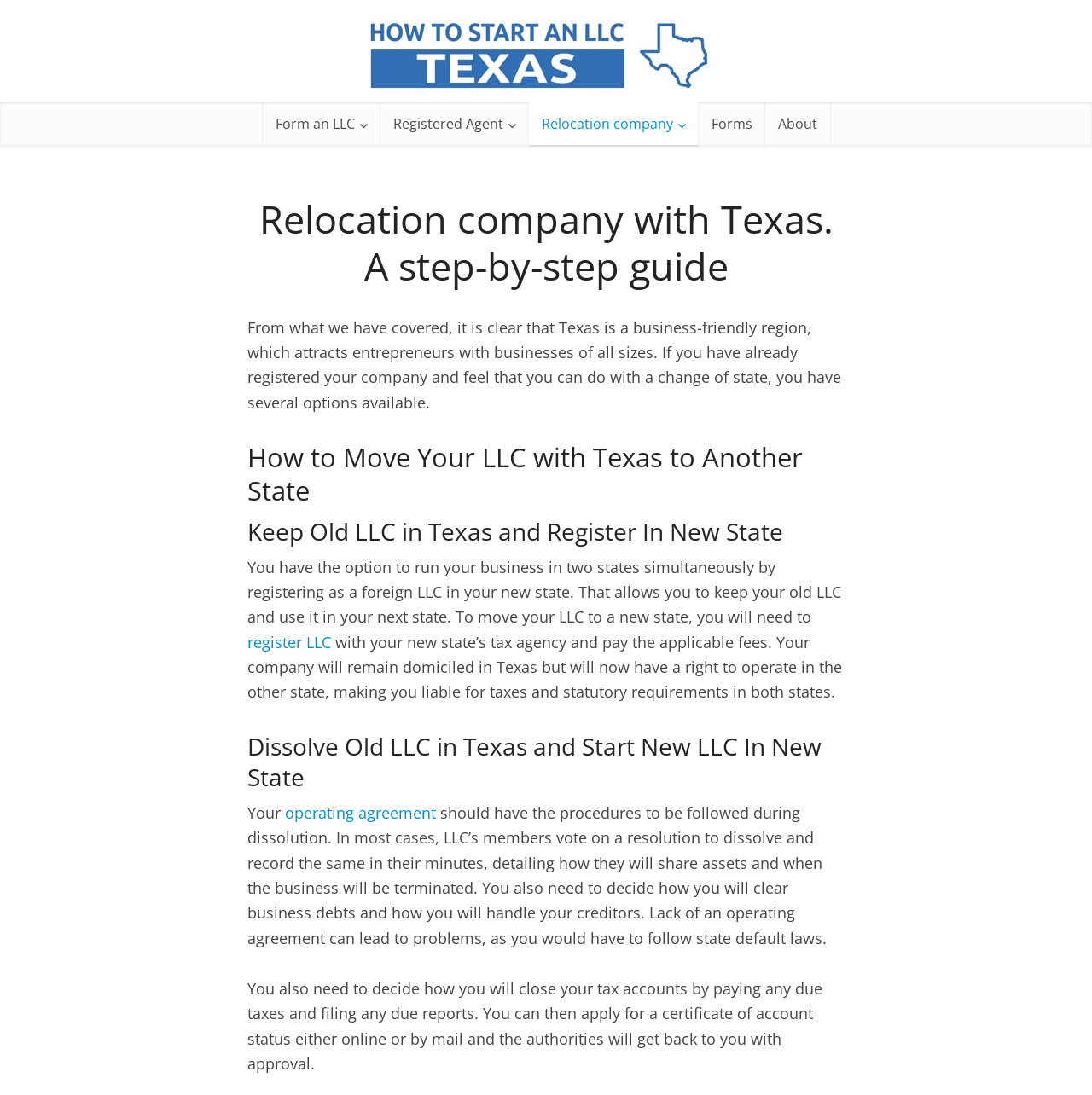Determine the main text heading of the webpage and provide its content.

Relocation company with Texas. A step-by-step guide